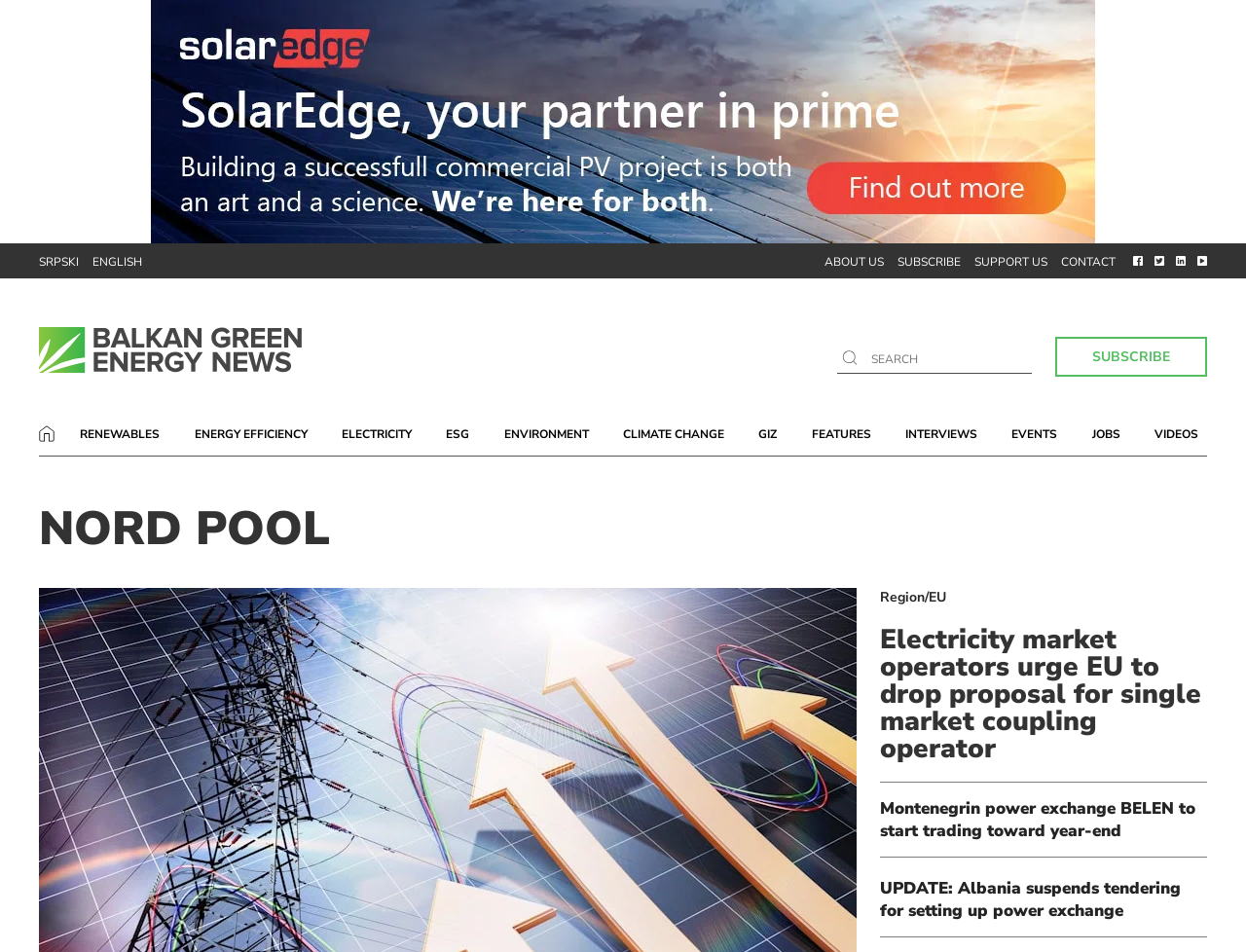What is the language of the webpage?
Kindly give a detailed and elaborate answer to the question.

I determined the language of the webpage by looking at the links 'SRPSKI' and 'ENGLISH' which suggest that the webpage is available in both Serbian and English languages. However, since most of the content is in English, I concluded that the primary language of the webpage is English.